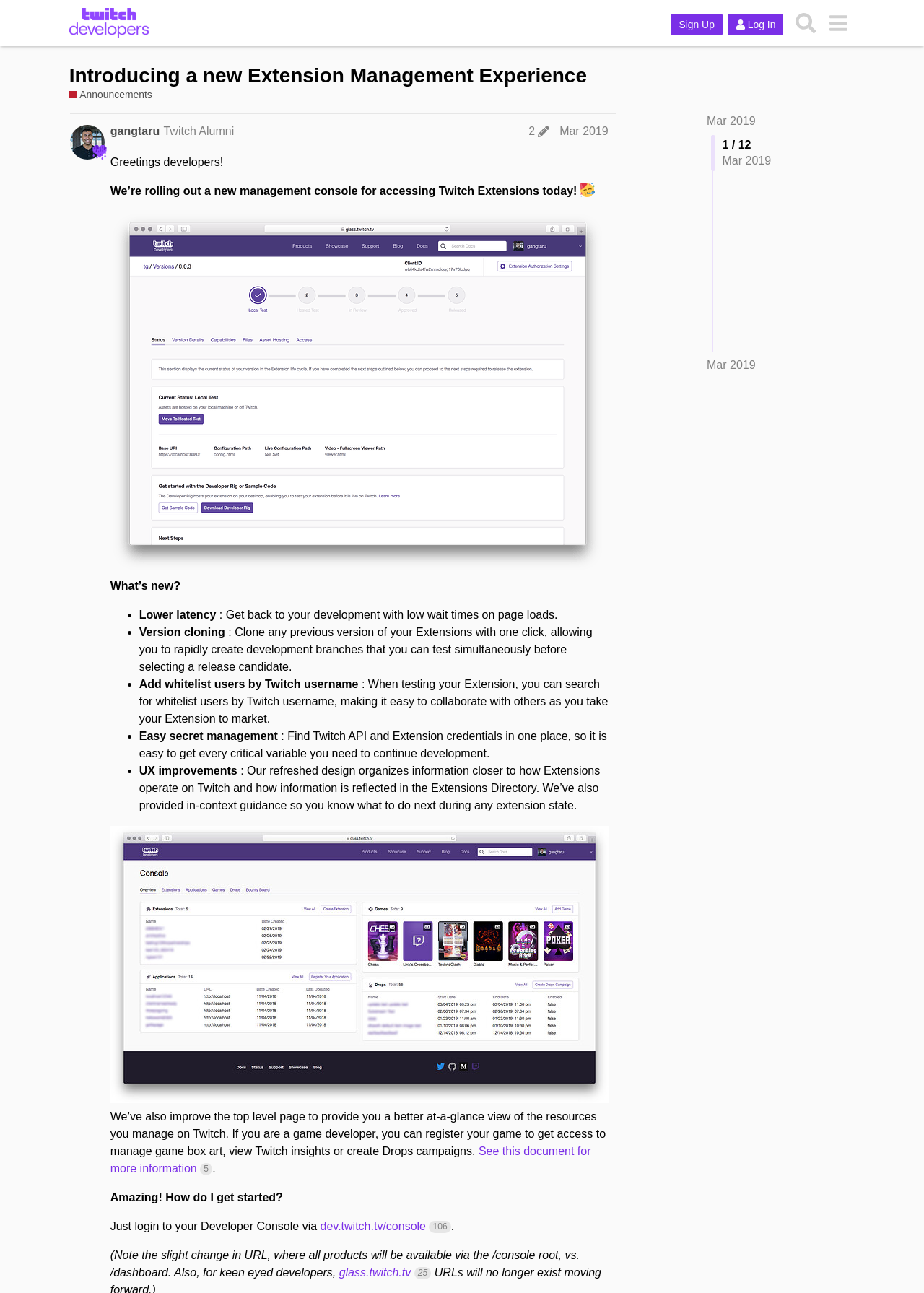Please identify the bounding box coordinates of the element's region that should be clicked to execute the following instruction: "View the post edit history". The bounding box coordinates must be four float numbers between 0 and 1, i.e., [left, top, right, bottom].

[0.567, 0.097, 0.599, 0.107]